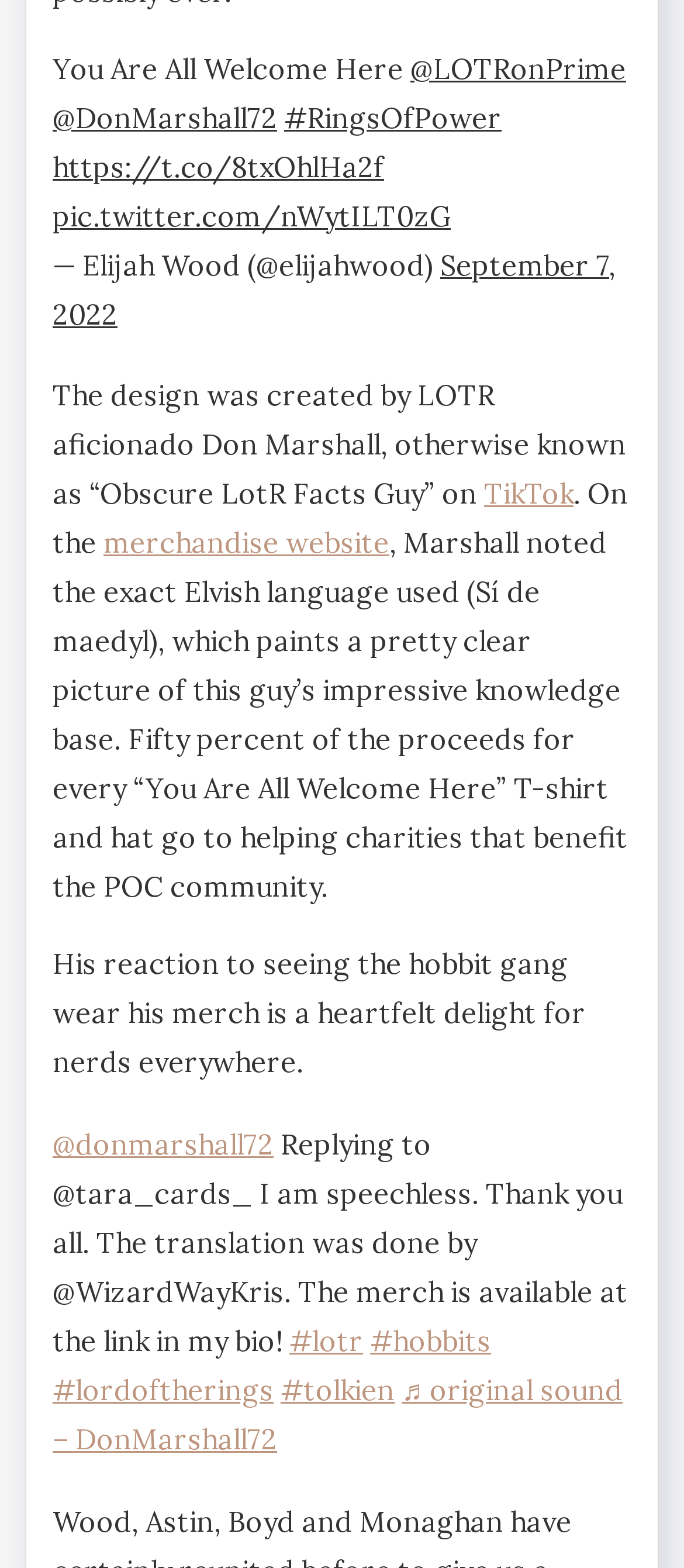Can you give a comprehensive explanation to the question given the content of the image?
What is the platform where Don Marshall is known as 'Obscure LotR Facts Guy'?

The answer can be found in the text 'The design was created by LOTR aficionado Don Marshall, otherwise known as “Obscure LotR Facts Guy” on TikTok.' which indicates that Don Marshall is known as 'Obscure LotR Facts Guy' on TikTok.